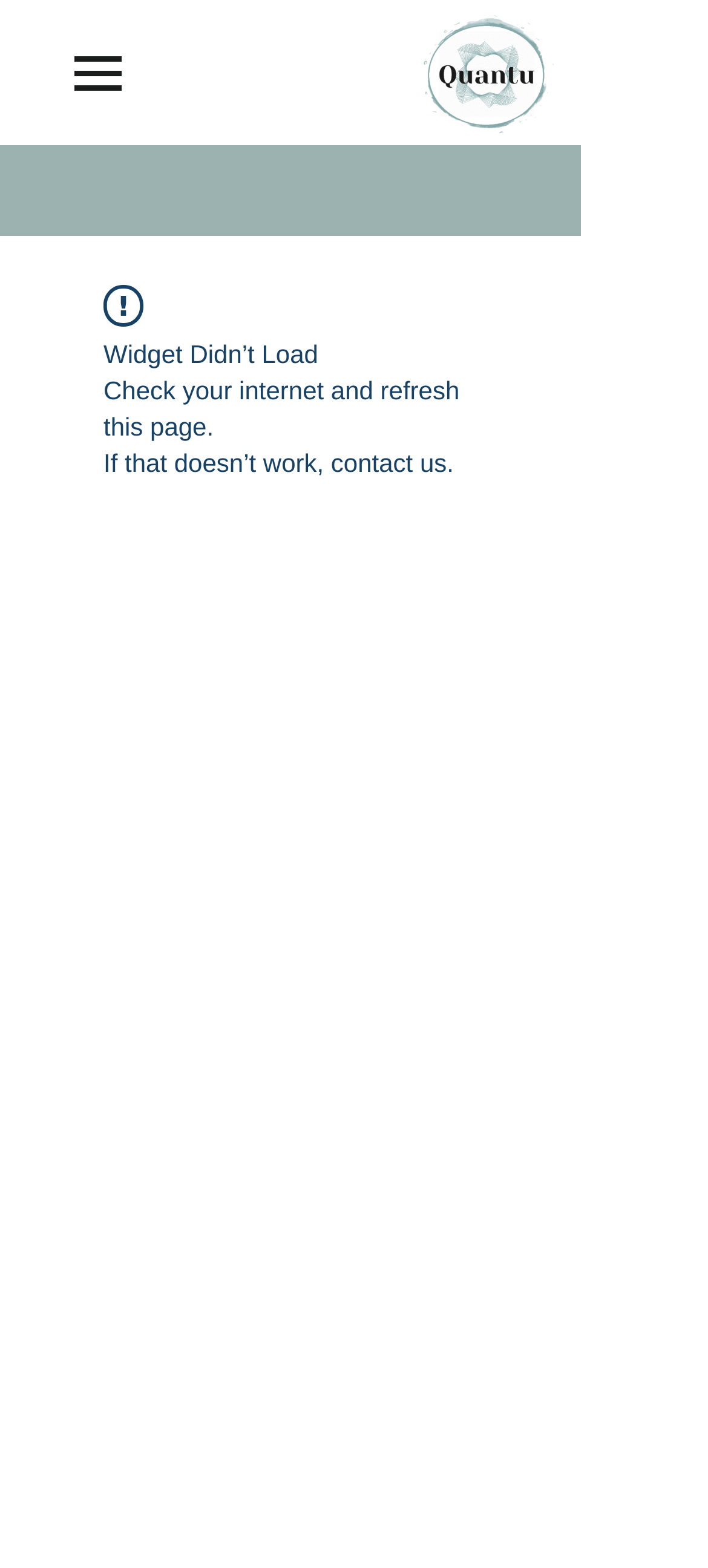What is the logo image on the top right?
Please use the visual content to give a single word or phrase answer.

quantu_logo_world_map.GIF